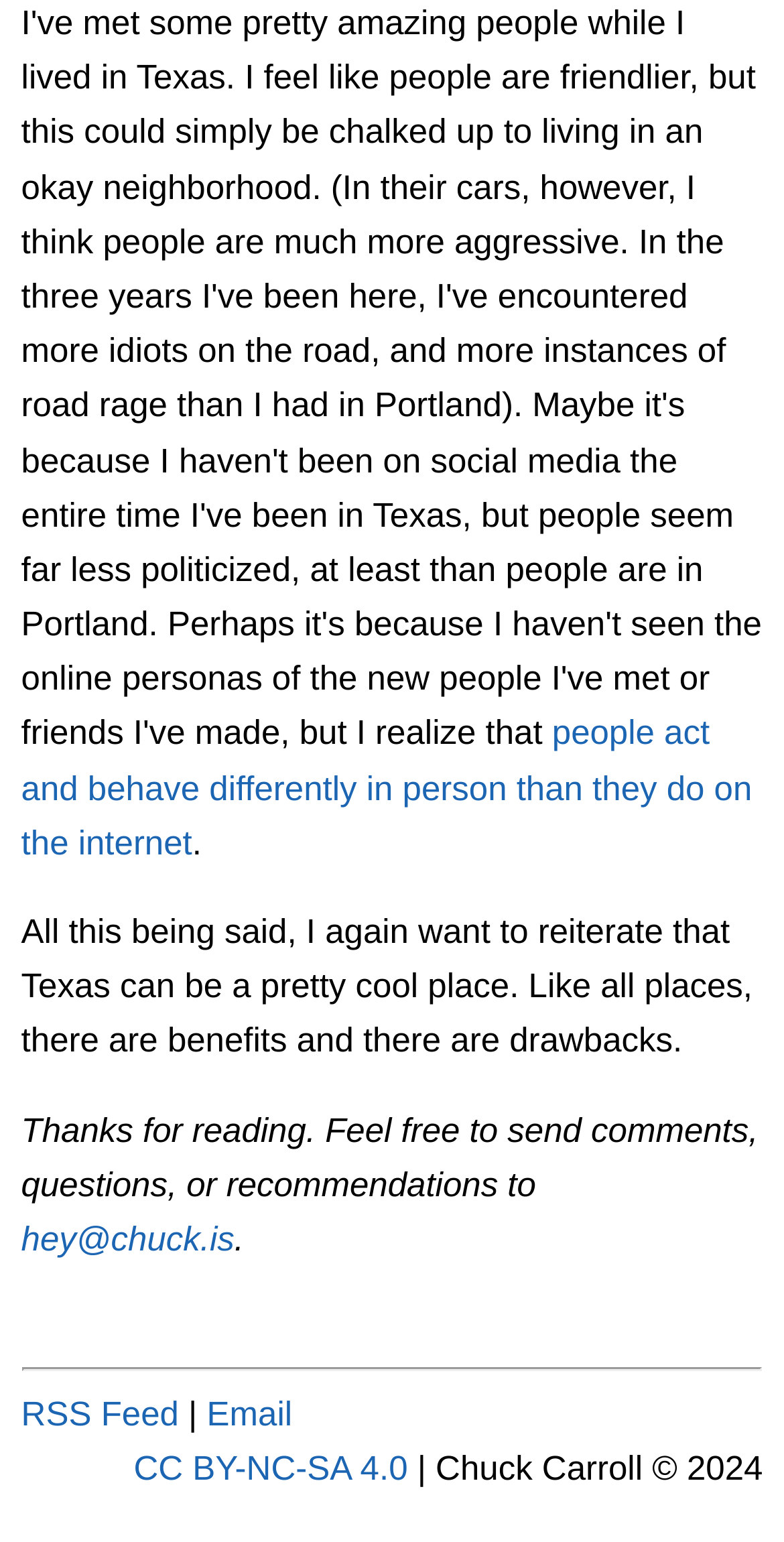Please provide a brief answer to the following inquiry using a single word or phrase:
What is the purpose of the separator?

To separate sections